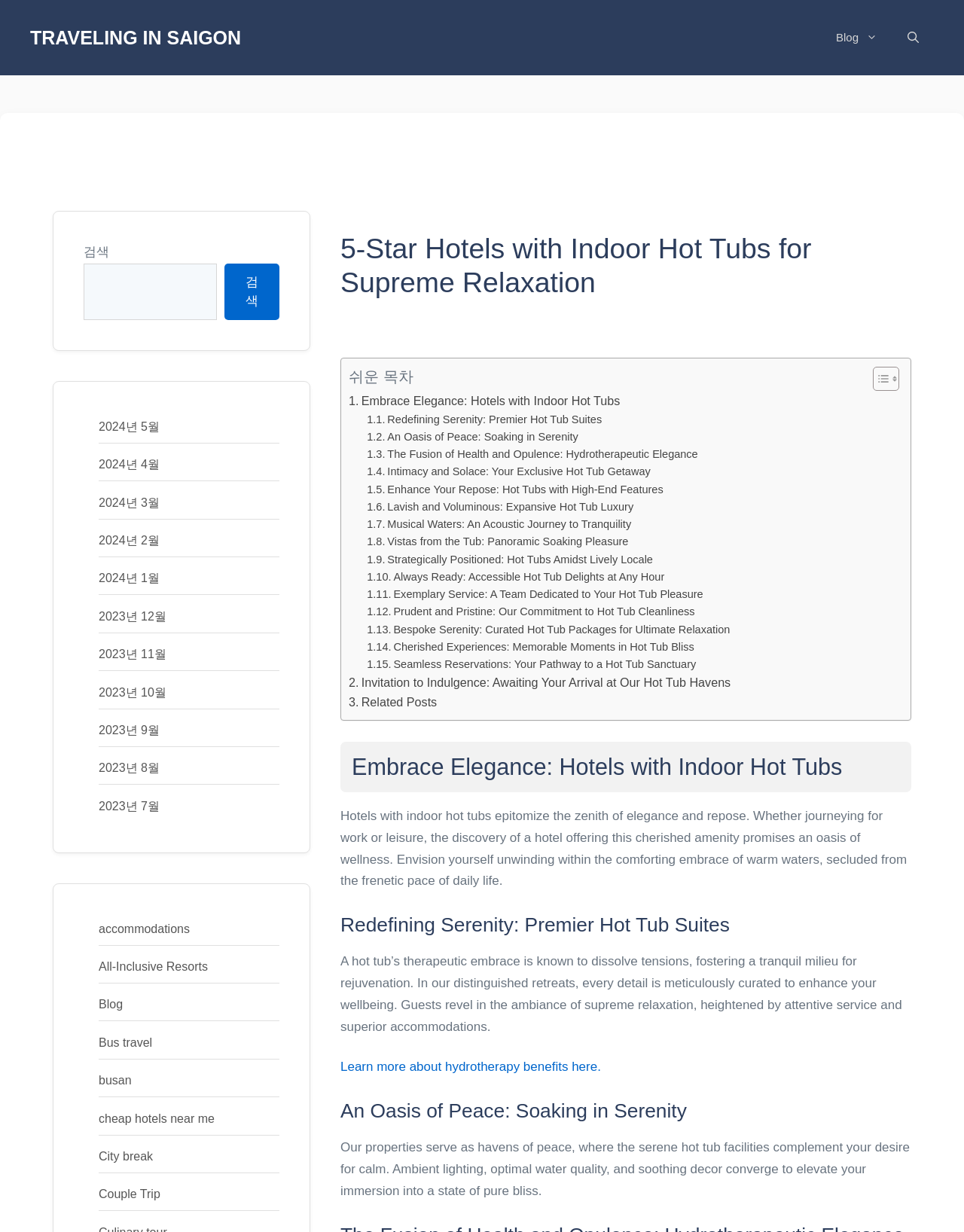Please locate the bounding box coordinates of the element that should be clicked to achieve the given instruction: "Learn more about hydrotherapy benefits".

[0.353, 0.86, 0.623, 0.872]